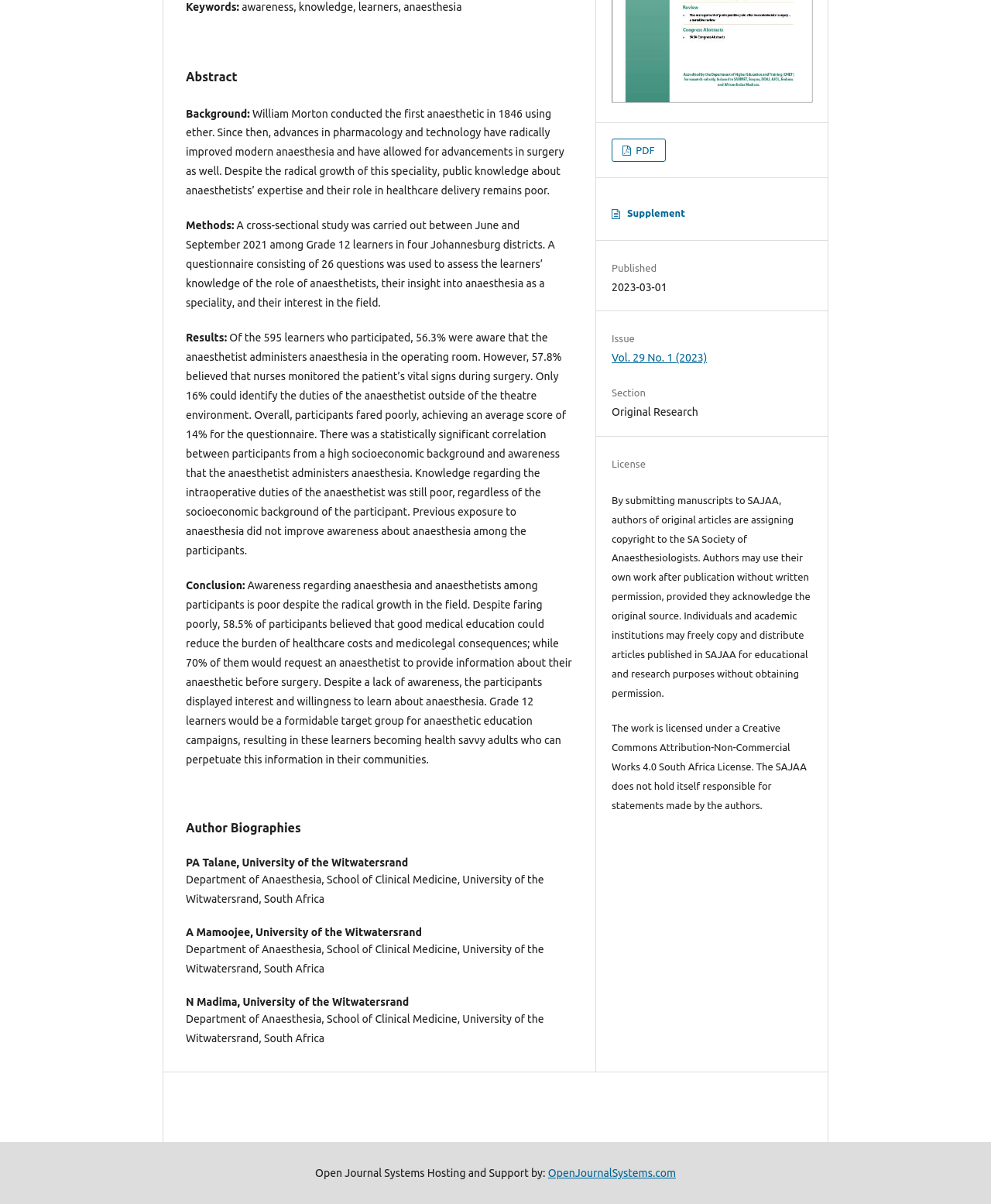Predict the bounding box coordinates for the UI element described as: "Vol. 29 No. 1 (2023)". The coordinates should be four float numbers between 0 and 1, presented as [left, top, right, bottom].

[0.617, 0.292, 0.714, 0.303]